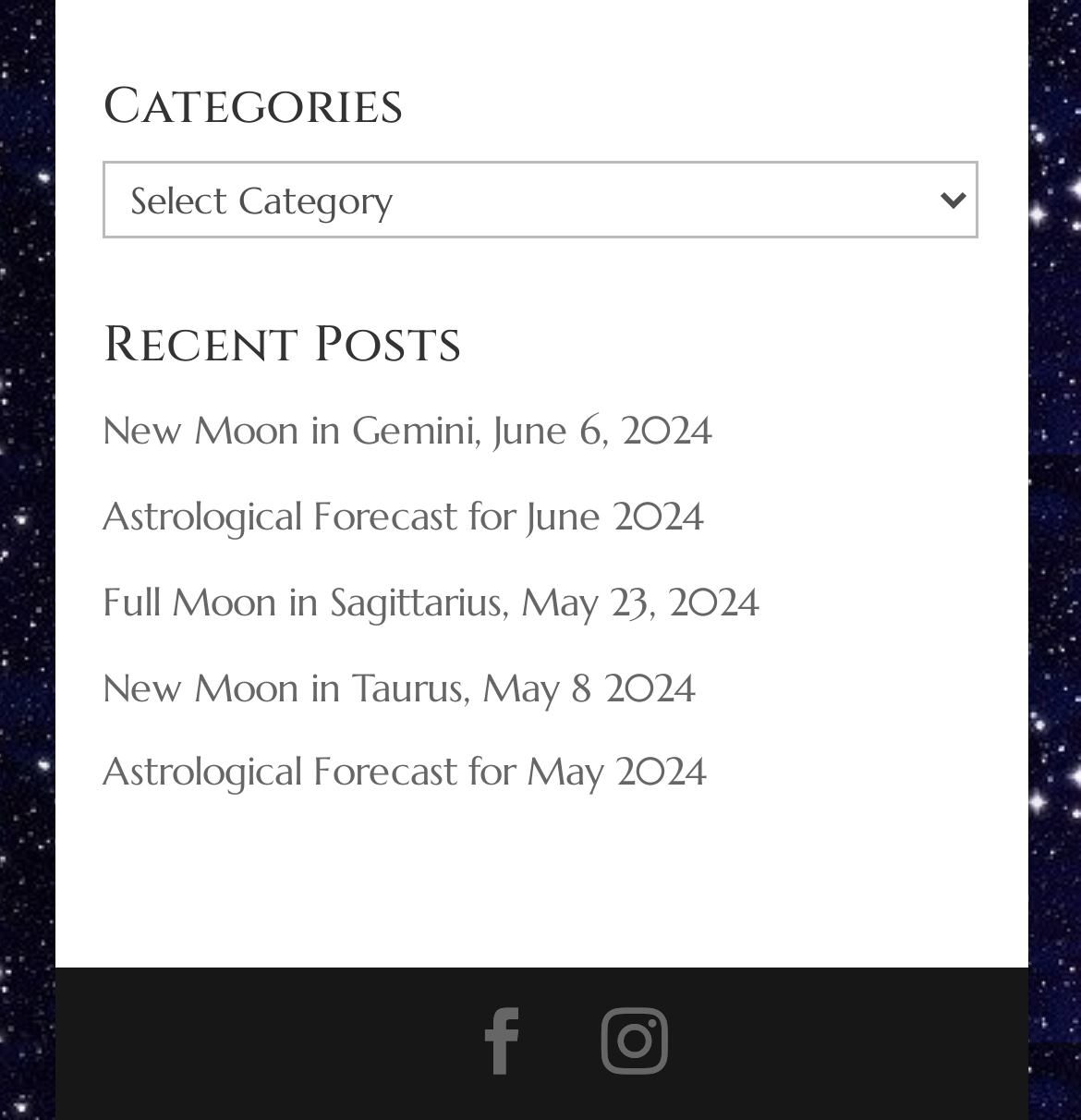Identify the bounding box coordinates of the region I need to click to complete this instruction: "Read the post about New Moon in Gemini".

[0.095, 0.362, 0.659, 0.406]